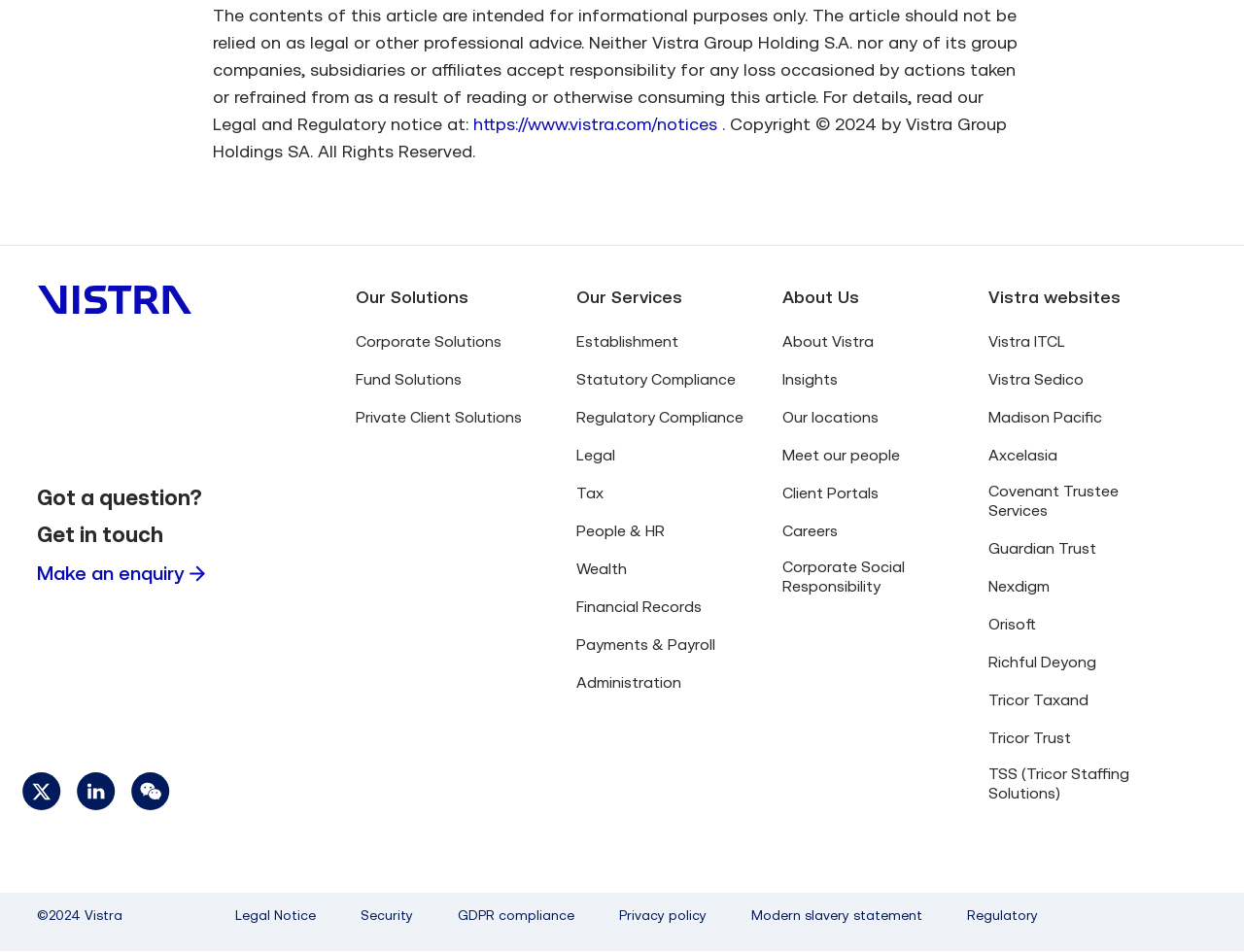Carefully observe the image and respond to the question with a detailed answer:
What is the name of the first link under 'Our Solutions'?

The first link under 'Our Solutions' can be found in the middle of the webpage, and it says 'Corporate Solutions'.